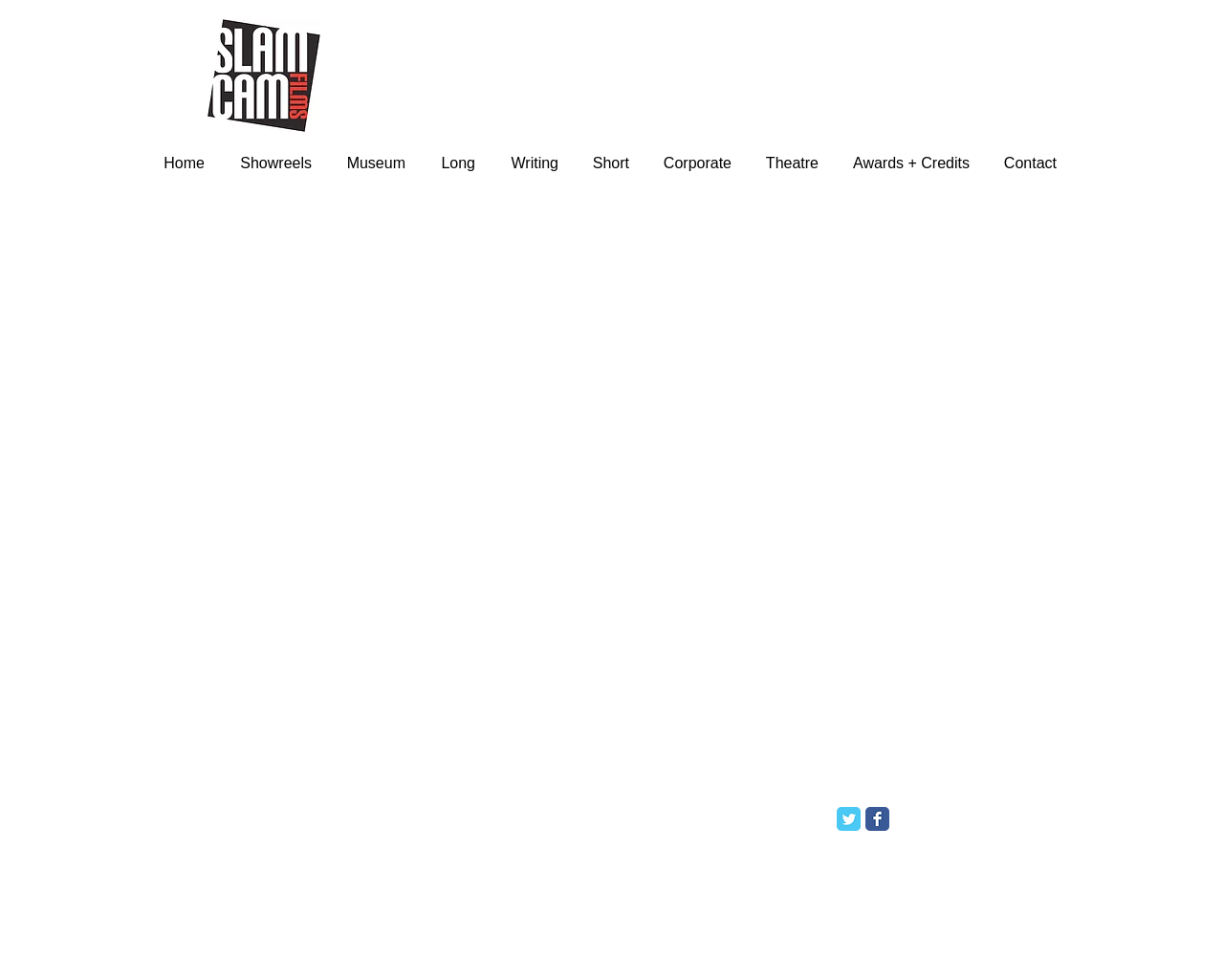Write an exhaustive caption that covers the webpage's main aspects.

This webpage is about Scott Patterson, a creative writer, director, and content producer. At the top-left corner, there is an image of a camera, "Slamcam Box.jpg". Below it, a navigation menu with 9 links is situated, including "Home", "Showreels", "Museum", and others, stretching across the top of the page.

The main content area begins below the navigation menu. A heading "About Slamcam Films" is centered, followed by a play video button and a video player. Below the video player, there are three paragraphs of text describing Slamcam Films' experience and Scott Patterson's directing credentials.

At the bottom of the page, there is a social media bar with two links, "Twitter Classic" and "Facebook Classic", each accompanied by an icon. Finally, a copyright notice "© 2020 by SCOTT PATTERSON" is placed at the bottom-right corner of the page.